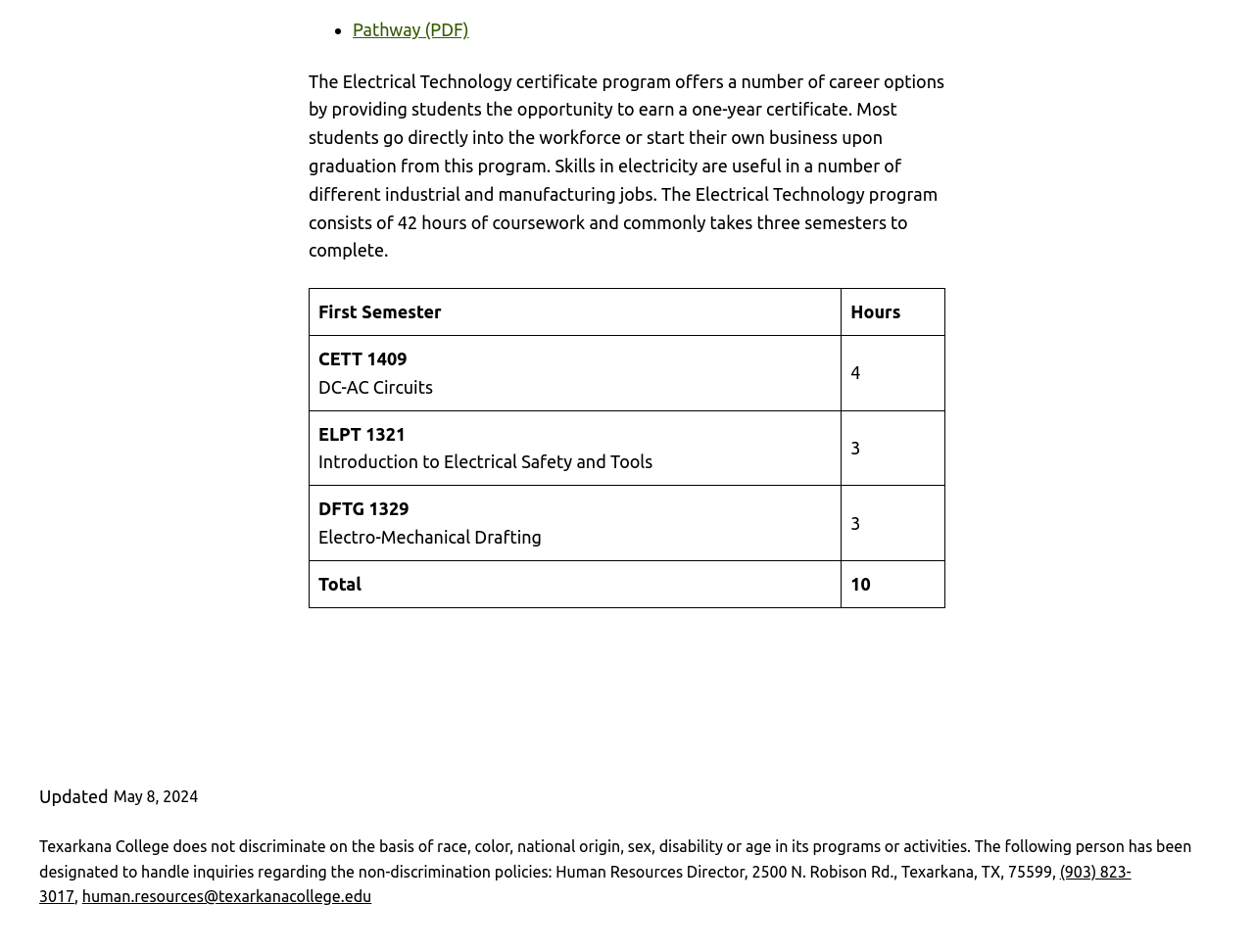Given the element description, predict the bounding box coordinates in the format (top-left x, top-left y, bottom-right x, bottom-right y). Make sure all values are between 0 and 1. Here is the element description: Pathway (PDF)

[0.281, 0.02, 0.374, 0.041]